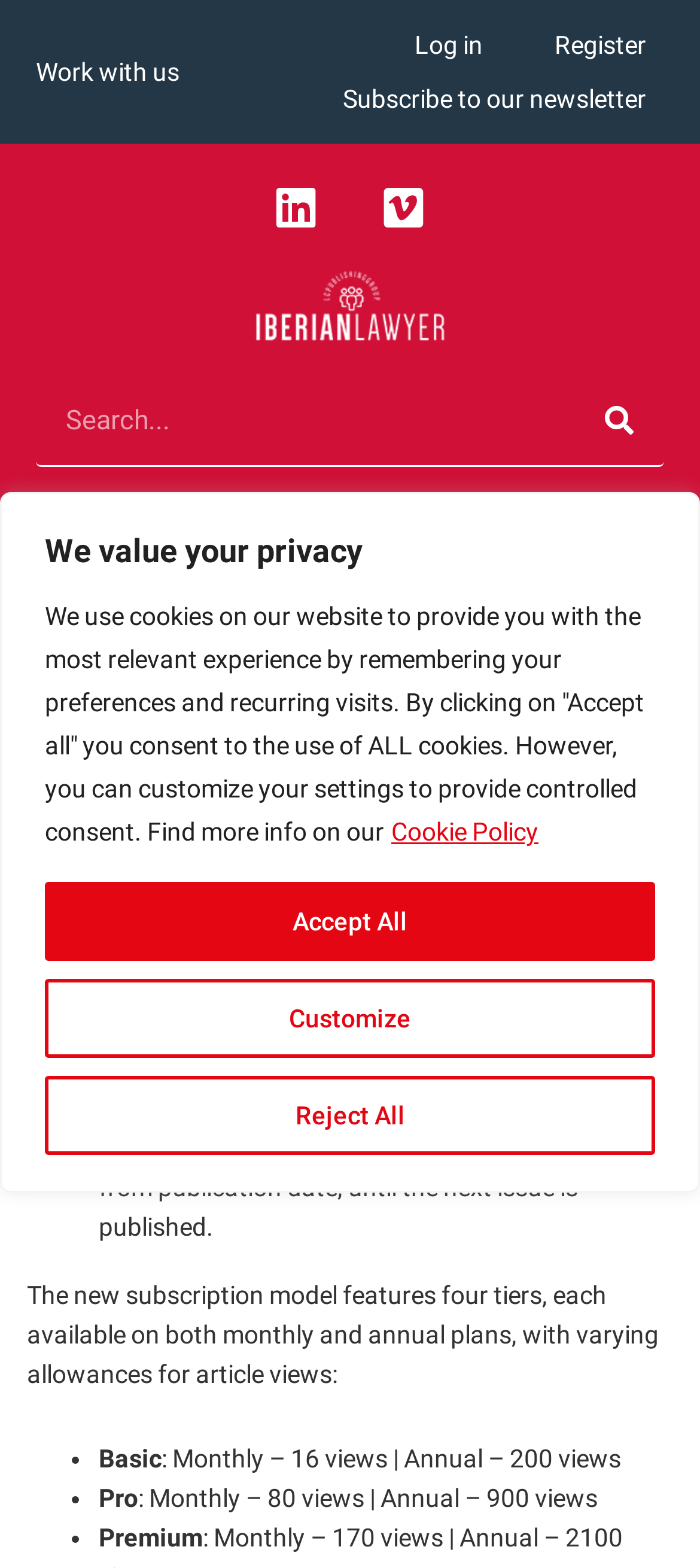Locate the bounding box coordinates of the UI element described by: "alt="Iberian Lawyer"". Provide the coordinates as four float numbers between 0 and 1, formatted as [left, top, right, bottom].

[0.295, 0.172, 0.705, 0.217]